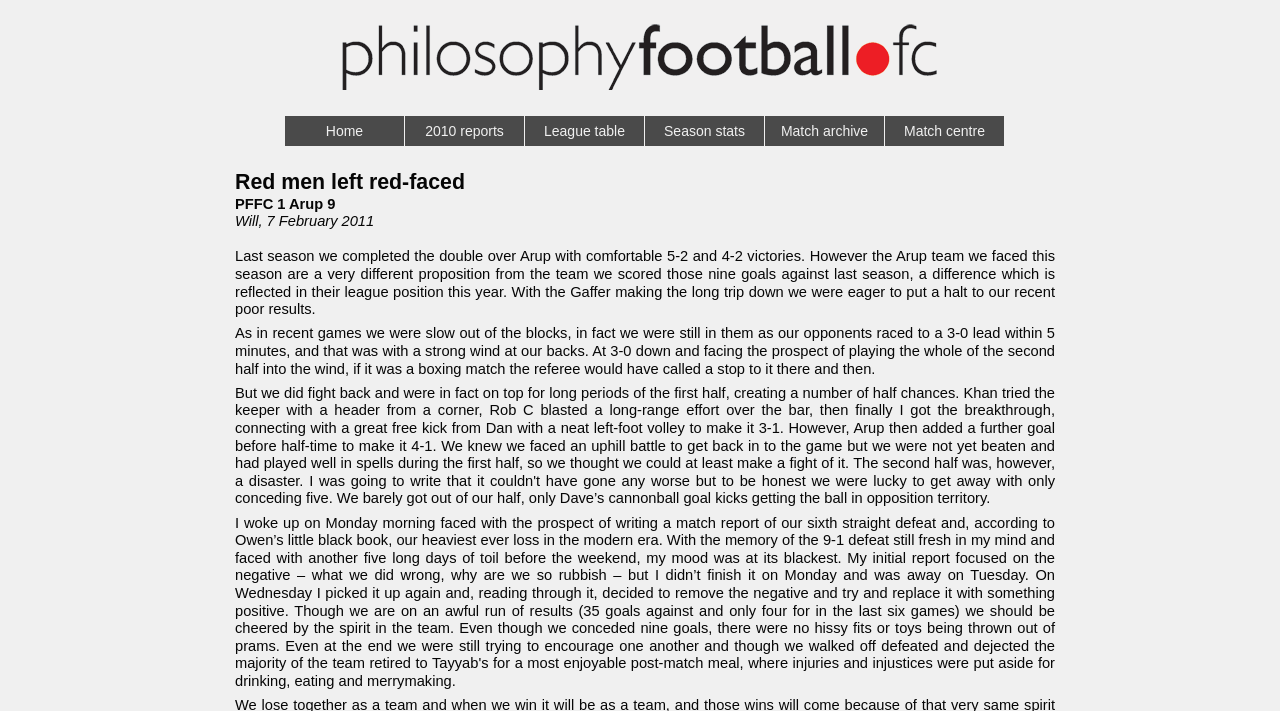Describe in detail what you see on the webpage.

The webpage is about Philosophy Football FC, a football team based in London, UK. At the top of the page, there is a navigation menu with seven links: "Home", "2010 reports", "League table", "Season stats", "Match archive", "Match centre", and others, aligned horizontally and evenly spaced.

Below the navigation menu, there is a section with a few lines of text. The title "Red men left red-faced" is followed by a match report summary "PFFC 1 Arup 9" and the date "Will, 7 February 2011". The main content of the match report is a paragraph of text that describes the team's recent poor results and their game against Arup. The text explains that the team was slow to start and fell behind 3-0 within five minutes, facing a strong wind.

The overall layout of the webpage is simple and easy to navigate, with a clear focus on the match report and navigation menu.